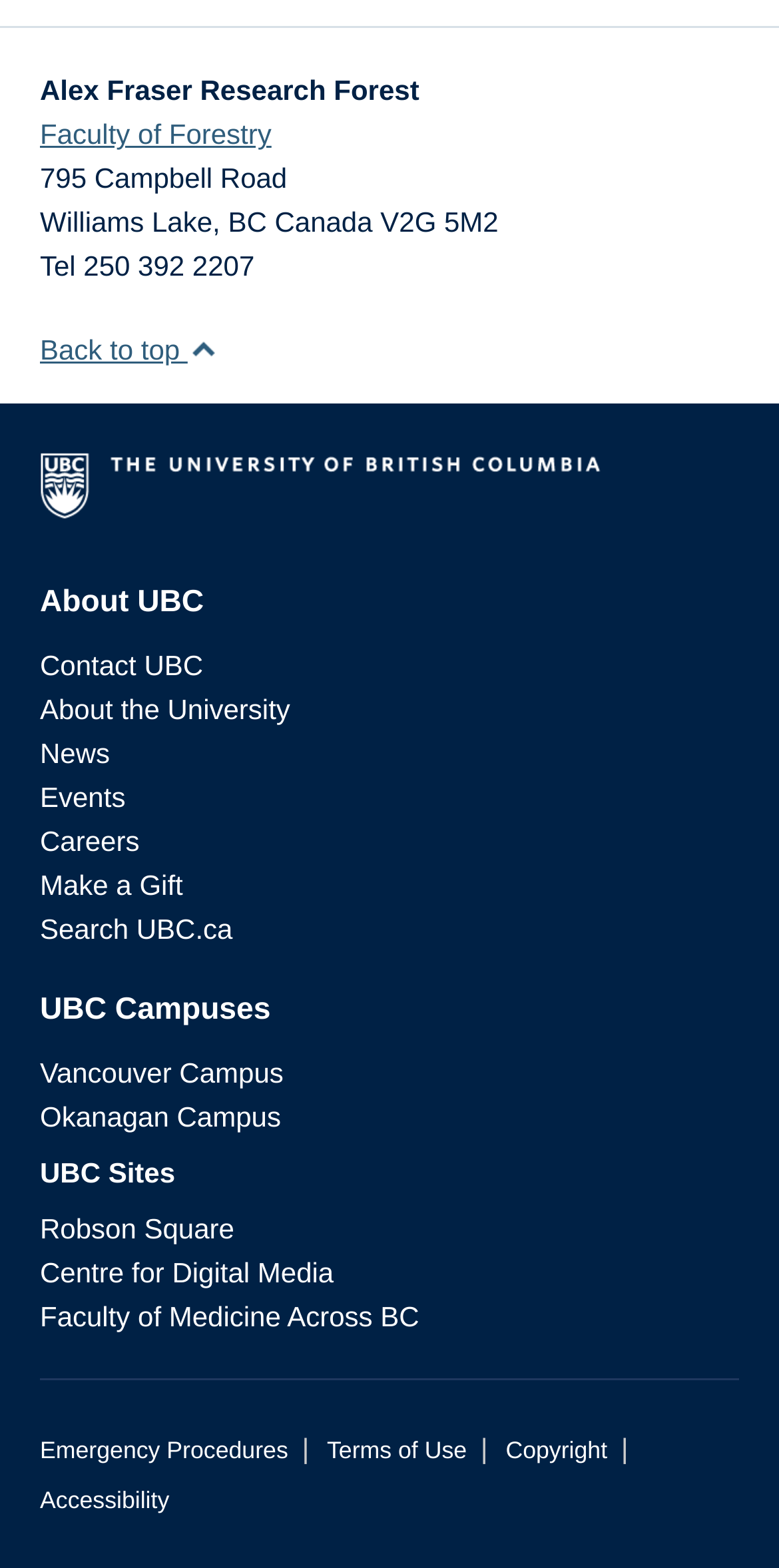Identify the bounding box coordinates of the section to be clicked to complete the task described by the following instruction: "view About UBC". The coordinates should be four float numbers between 0 and 1, formatted as [left, top, right, bottom].

[0.051, 0.366, 0.949, 0.404]